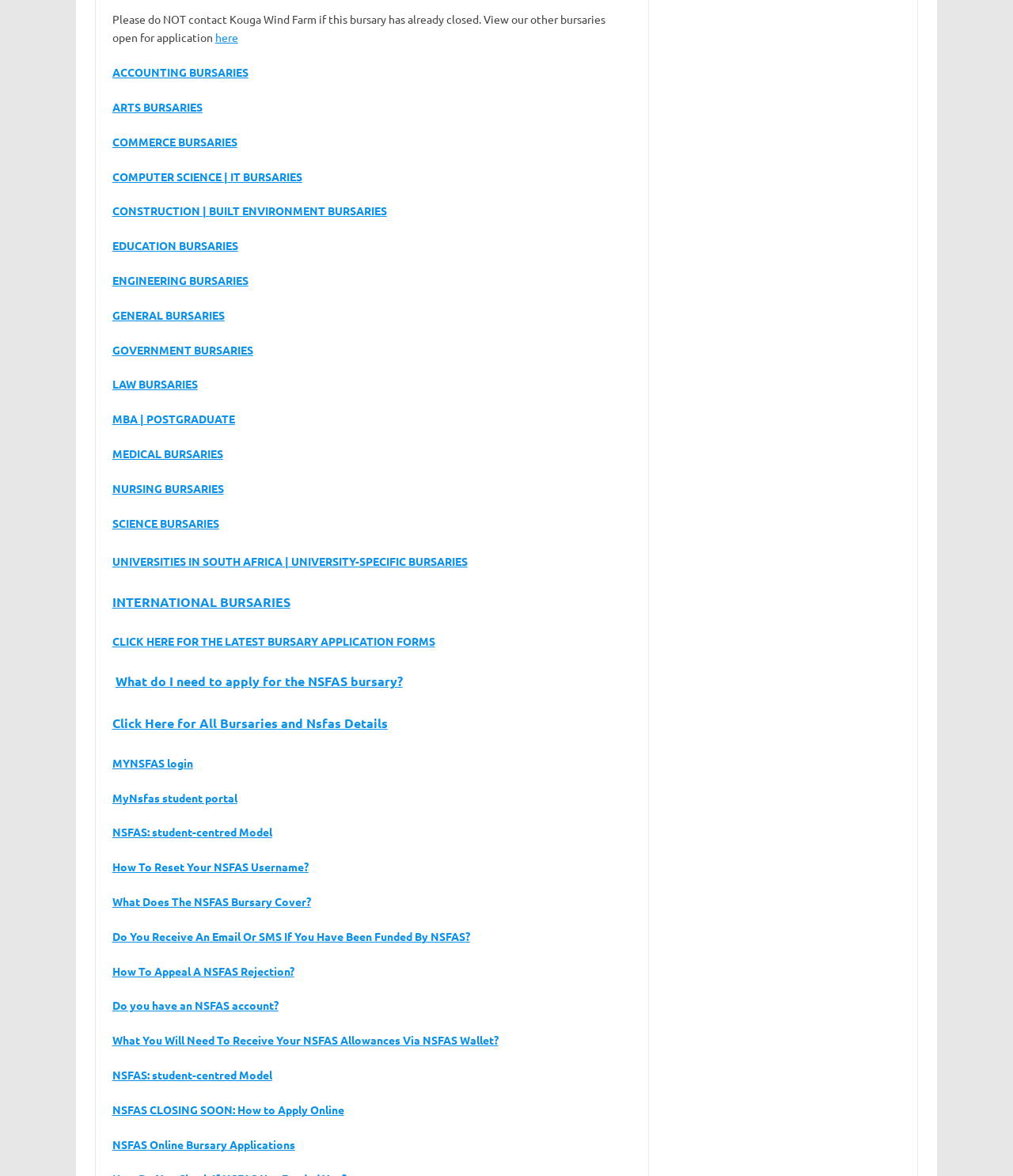Ascertain the bounding box coordinates for the UI element detailed here: "here". The coordinates should be provided as [left, top, right, bottom] with each value being a float between 0 and 1.

[0.212, 0.026, 0.235, 0.038]